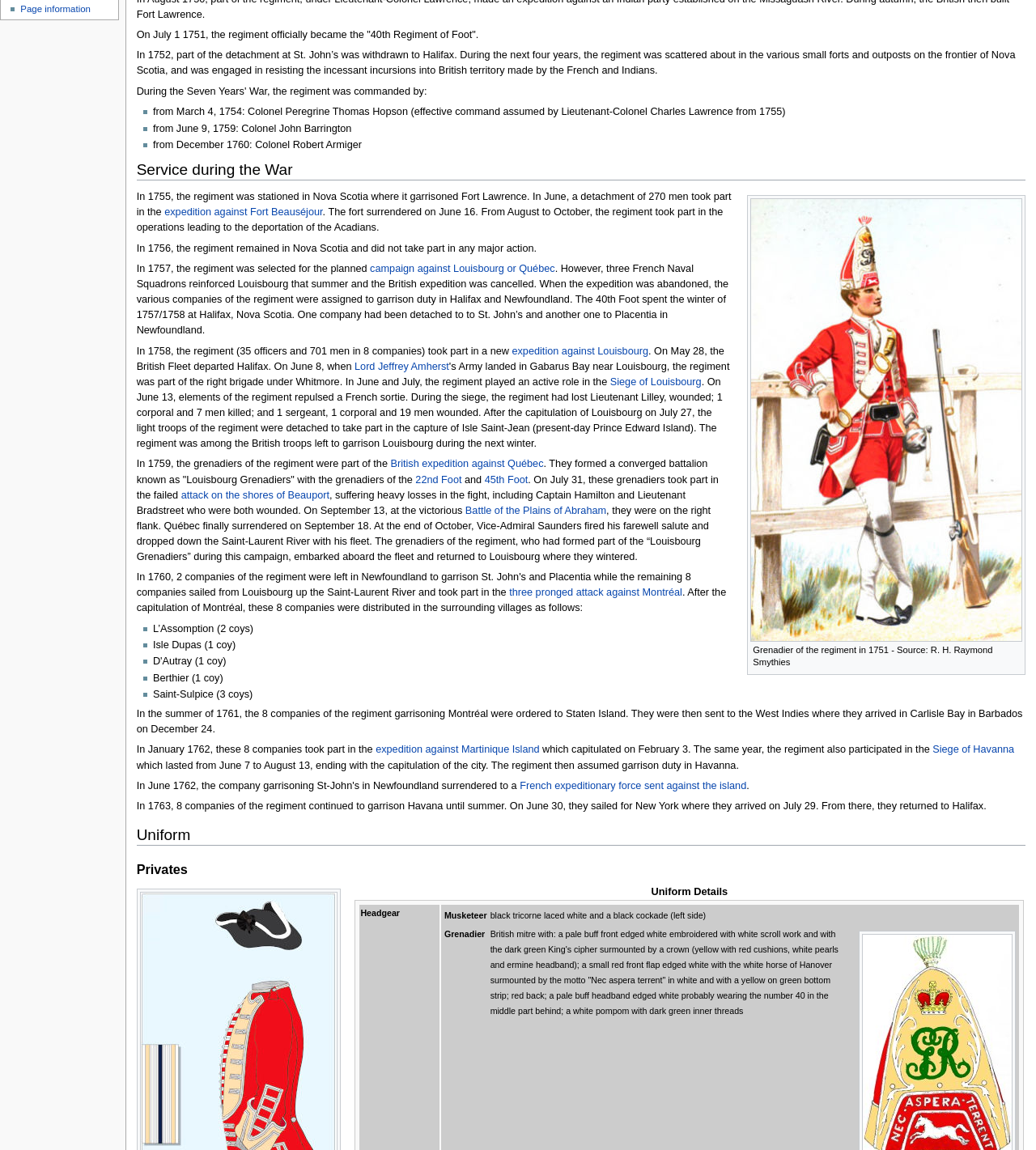Determine the bounding box for the UI element described here: "45th Foot".

[0.468, 0.412, 0.51, 0.422]